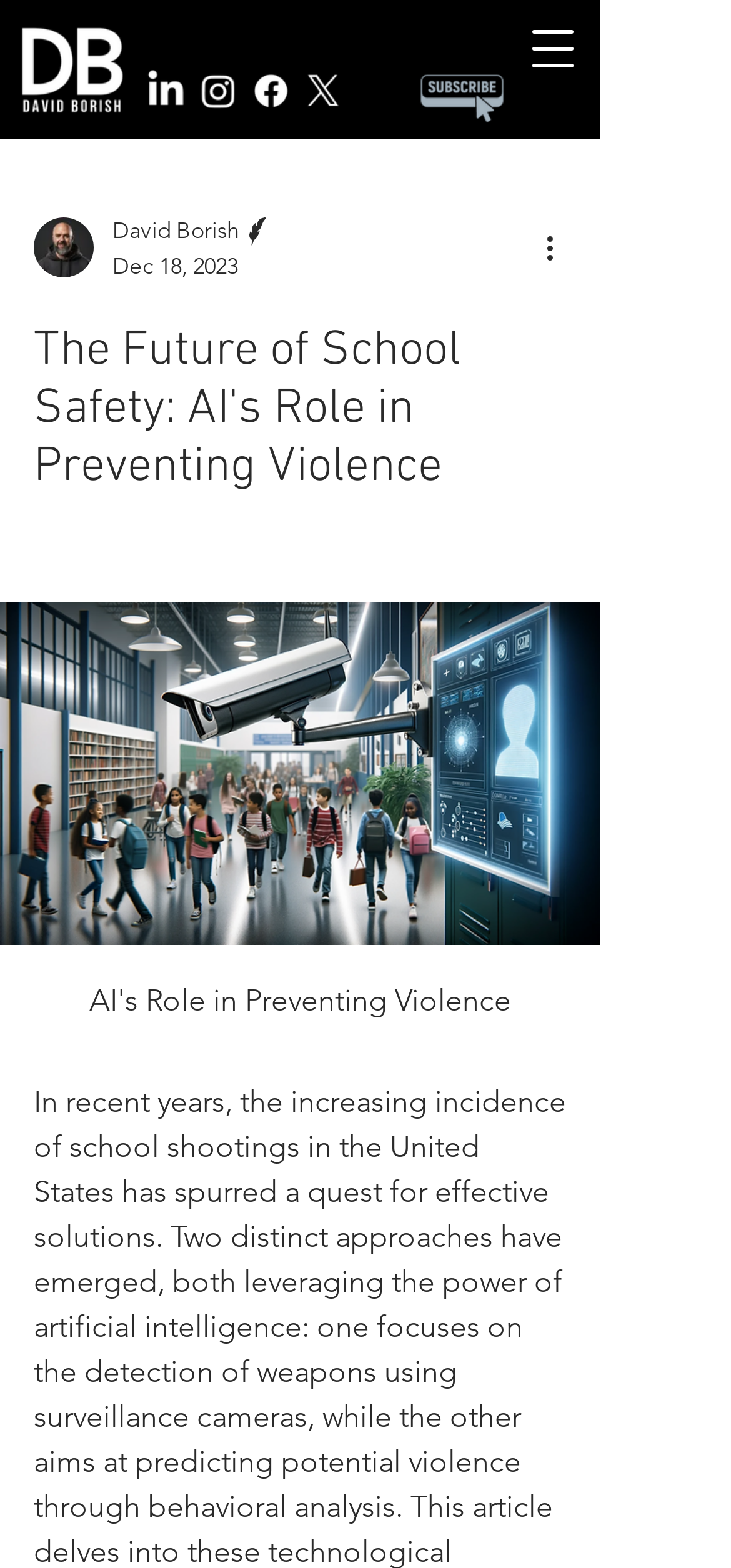Elaborate on the webpage's design and content in a detailed caption.

The webpage is about the future of school safety and the role of AI in preventing violence. At the top left, there is a logo of David Borish, accompanied by a social bar with links to LinkedIn, Instagram, Facebook, and a close button. To the right of the social bar, there is a "Subscribe" button with an image.

Below the top navigation, there is a section with the writer's picture, their name "David Borish", and their title "Writer". The writer's information is followed by the date "Dec 18, 2023". 

On the right side of the writer's information, there is a "More actions" button. The main heading of the webpage, "The Future of School Safety: AI's Role in Preventing Violence", is located below the writer's section.

The main content of the webpage is an article about AI's role in preventing violence, which is accompanied by an image with a caption. The article explores weapon detection and predictive models in the context of school safety.